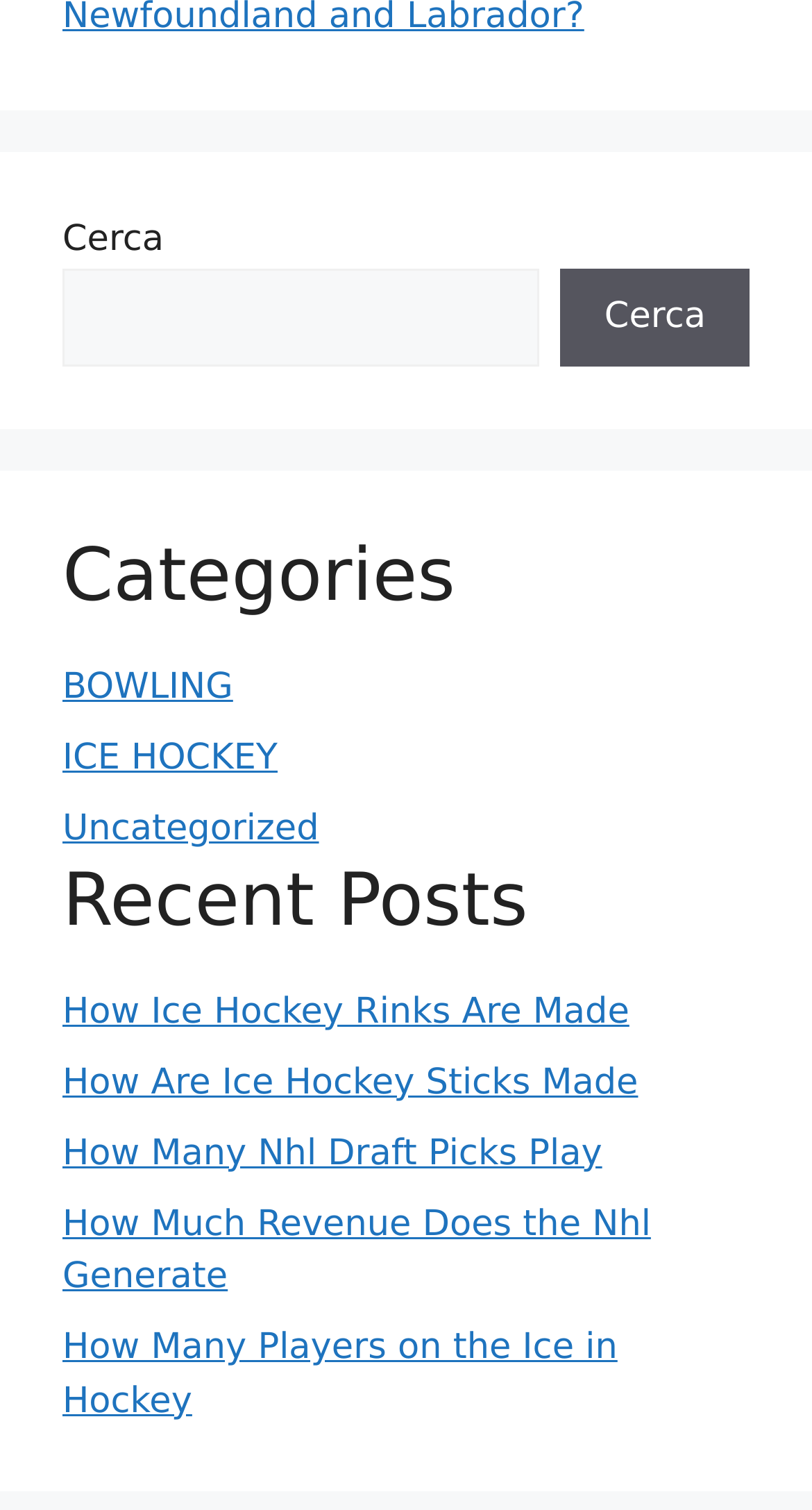Determine the bounding box coordinates of the target area to click to execute the following instruction: "Leave a comment."

None